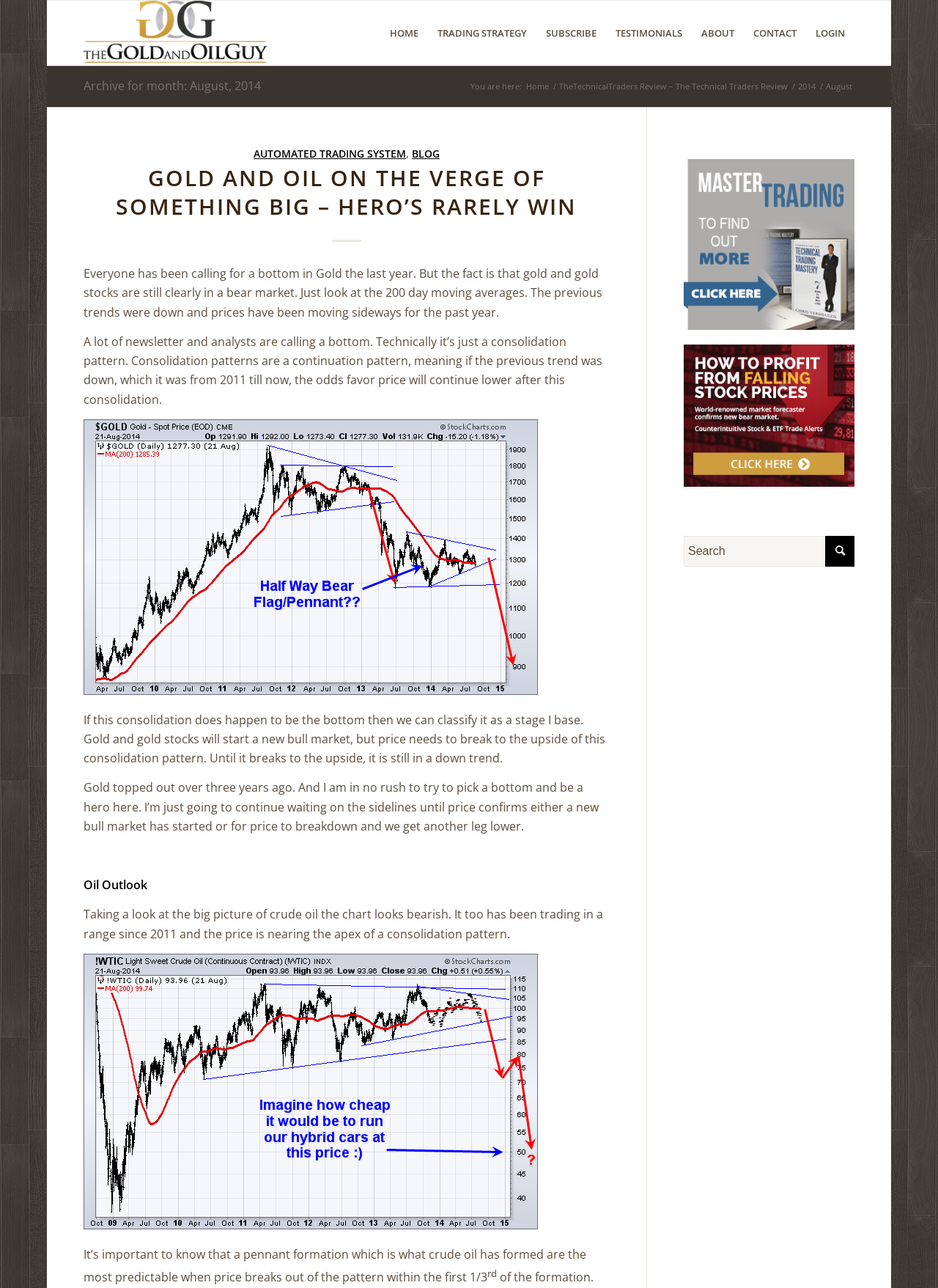Please reply to the following question using a single word or phrase: 
What is the position of the 'LOGIN' menu item?

Rightmost